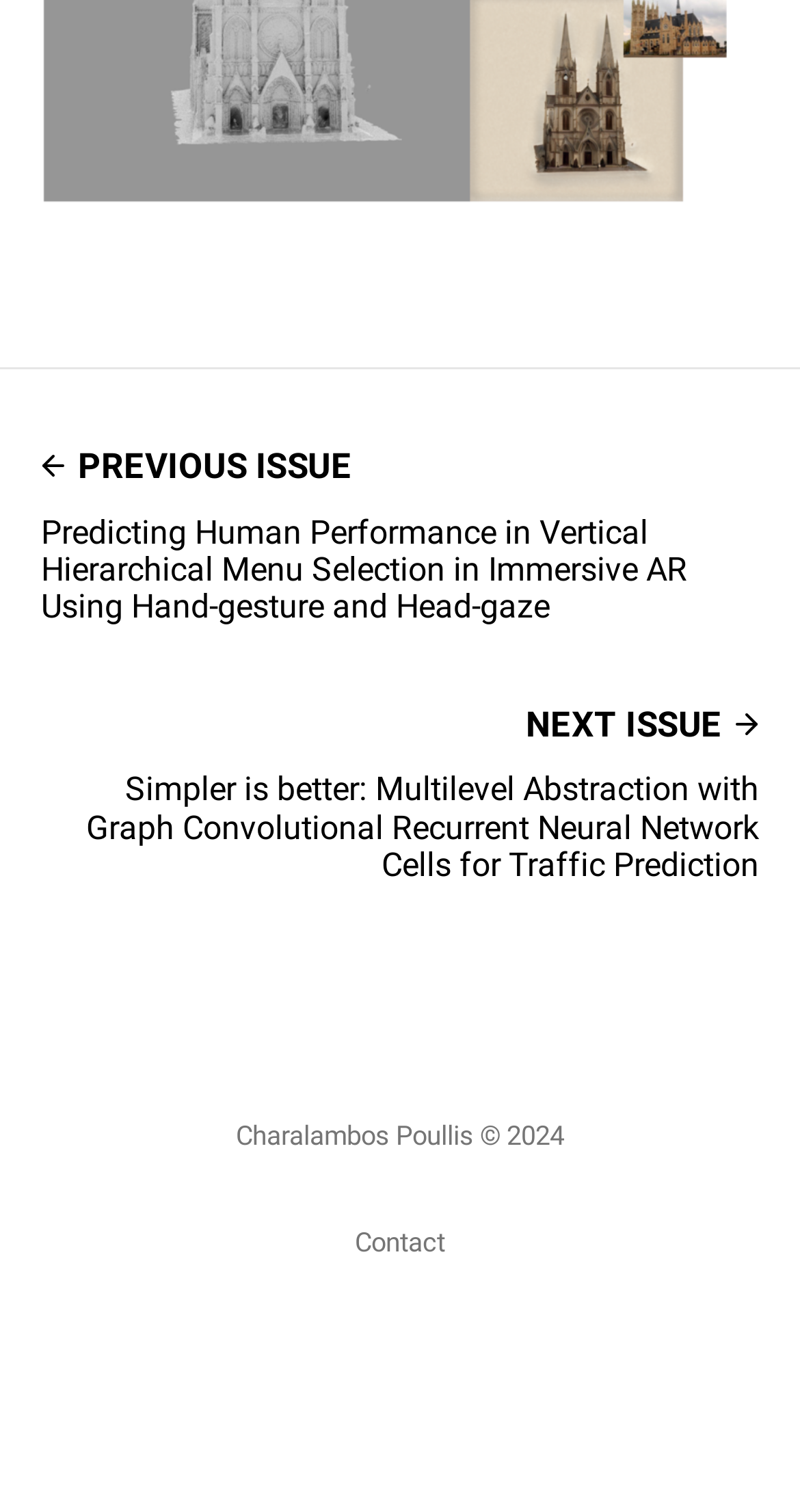What is the author's name?
Answer the question with as much detail as possible.

I found a static text element at the bottom of the page with the content 'Charalambos Poullis © 2024', which indicates that Charalambos Poullis is the author of the webpage.